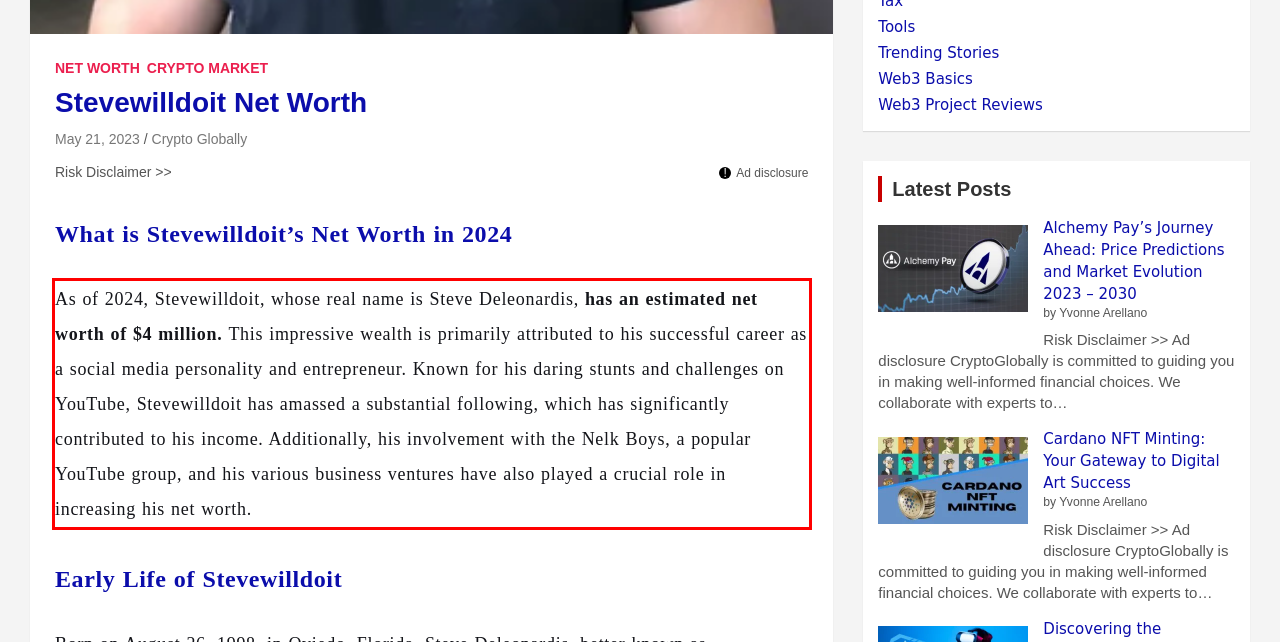Please recognize and transcribe the text located inside the red bounding box in the webpage image.

As of 2024, Stevewilldoit, whose real name is Steve Deleonardis, has an estimated net worth of $4 million. This impressive wealth is primarily attributed to his successful career as a social media personality and entrepreneur. Known for his daring stunts and challenges on YouTube, Stevewilldoit has amassed a substantial following, which has significantly contributed to his income. Additionally, his involvement with the Nelk Boys, a popular YouTube group, and his various business ventures have also played a crucial role in increasing his net worth.